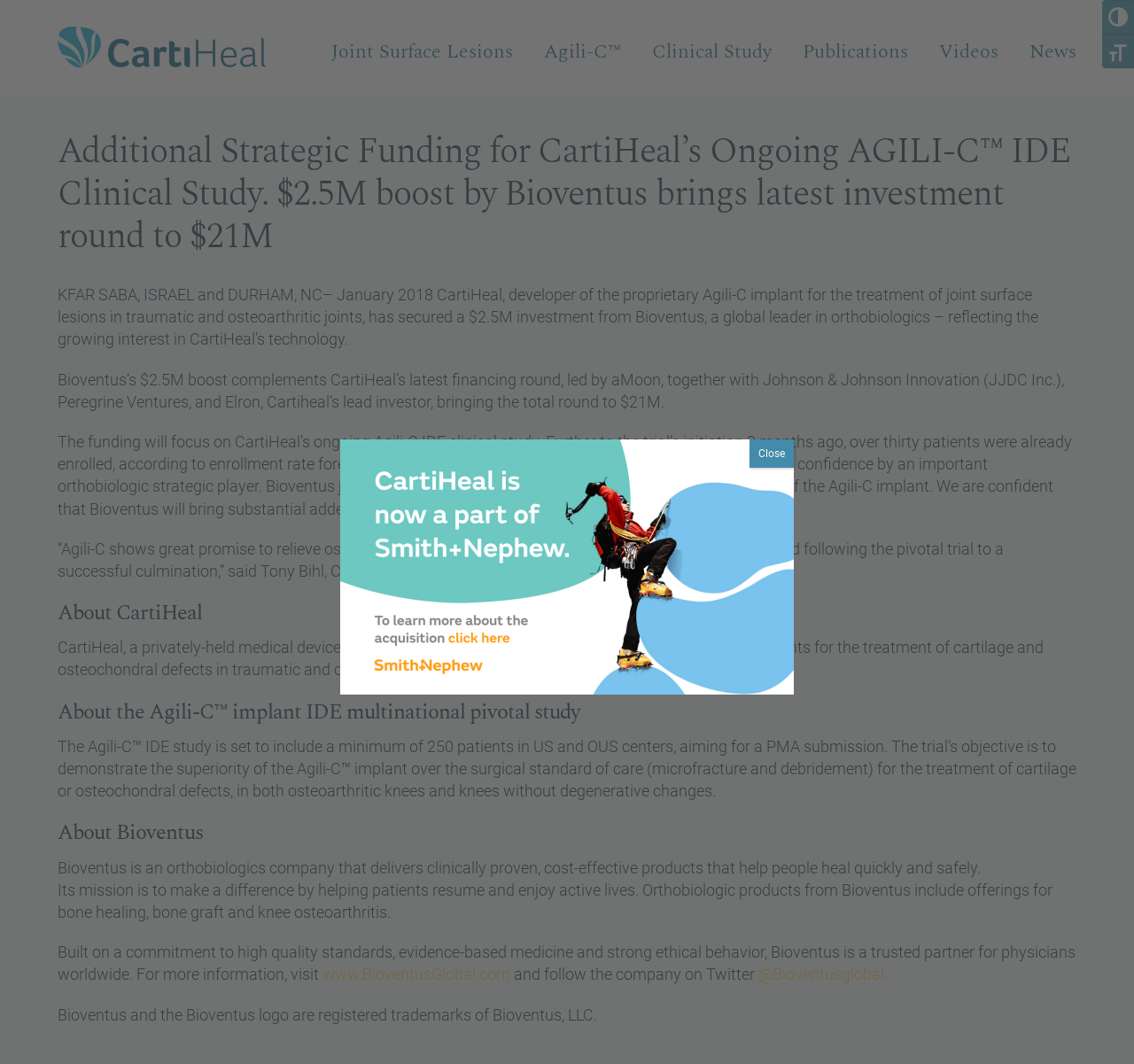Generate the main heading text from the webpage.

Additional Strategic Funding for CartiHeal’s Ongoing AGILI-C™ IDE Clinical Study. $2.5M boost by Bioventus brings latest investment round to $21M